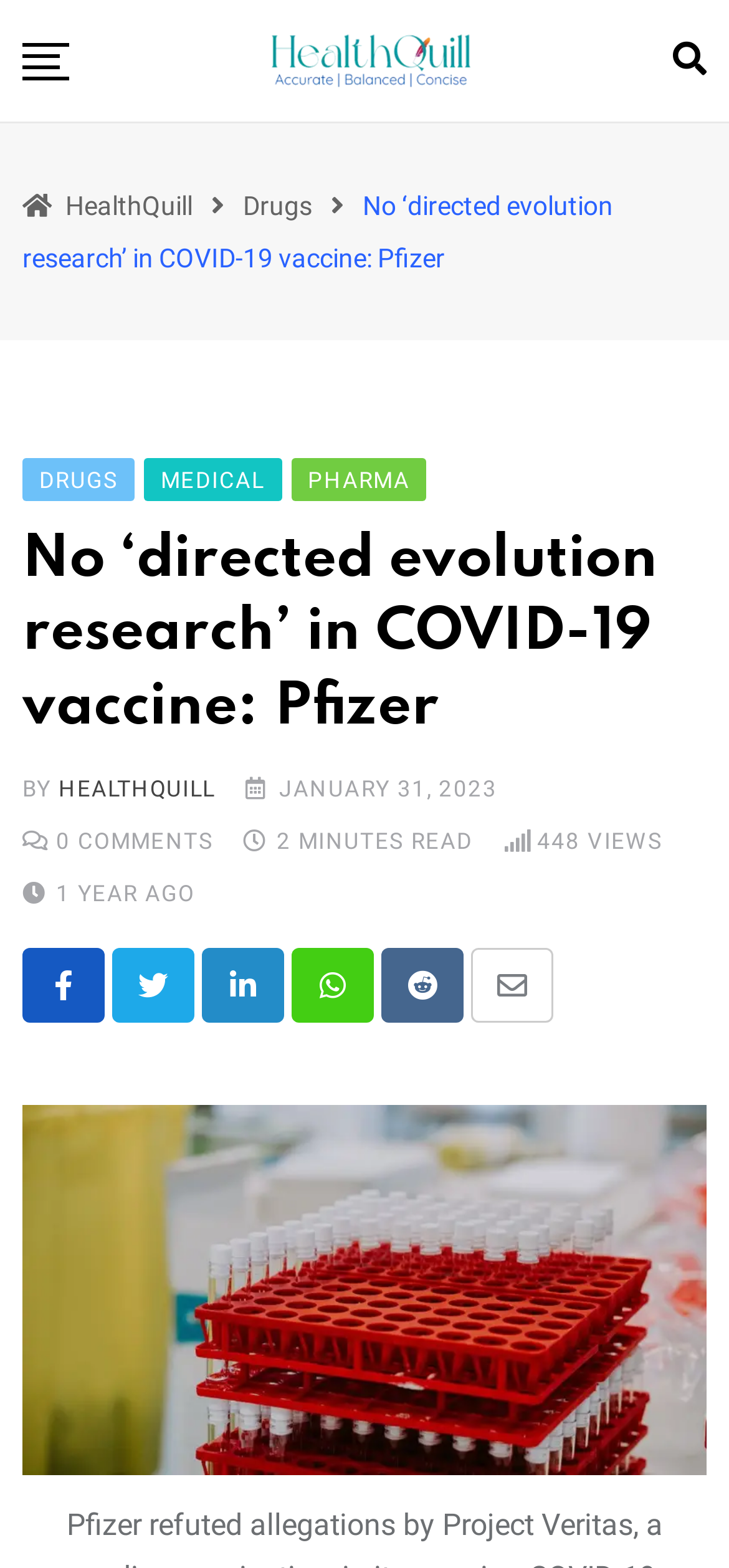Find the headline of the webpage and generate its text content.

No ‘directed evolution research’ in COVID-19 vaccine: Pfizer